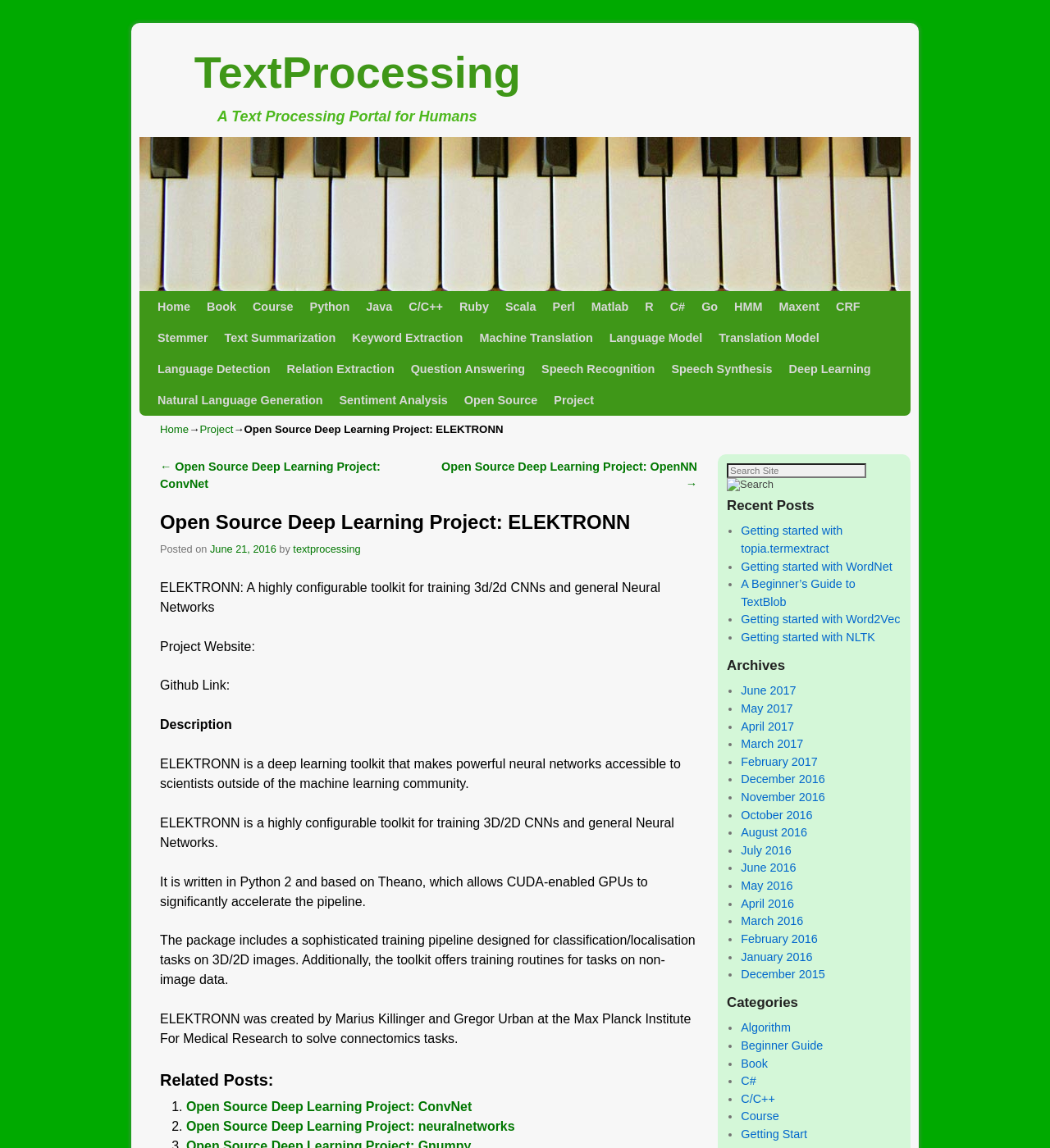Please find the bounding box coordinates of the element that needs to be clicked to perform the following instruction: "Click on the 'Text Summarization' link". The bounding box coordinates should be four float numbers between 0 and 1, represented as [left, top, right, bottom].

[0.206, 0.281, 0.328, 0.308]